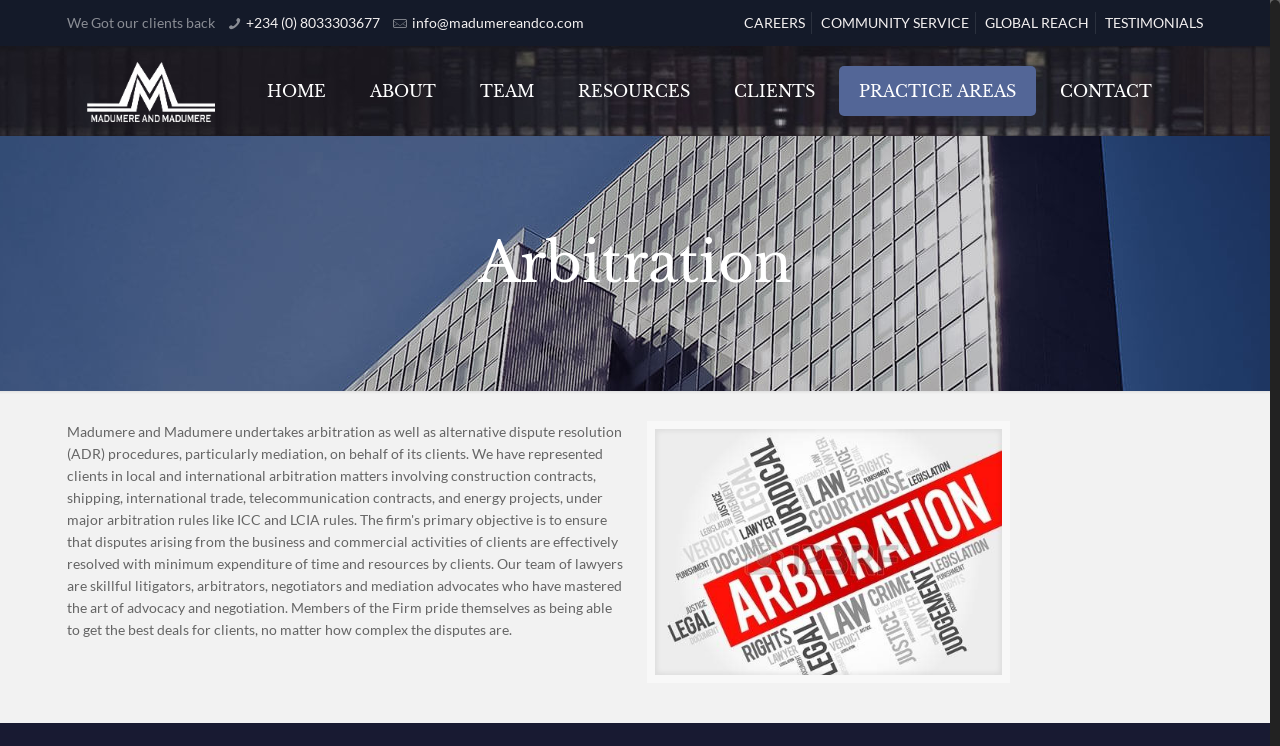What is the topic of the image on the webpage?
Answer the question with a single word or phrase by looking at the picture.

arbitration